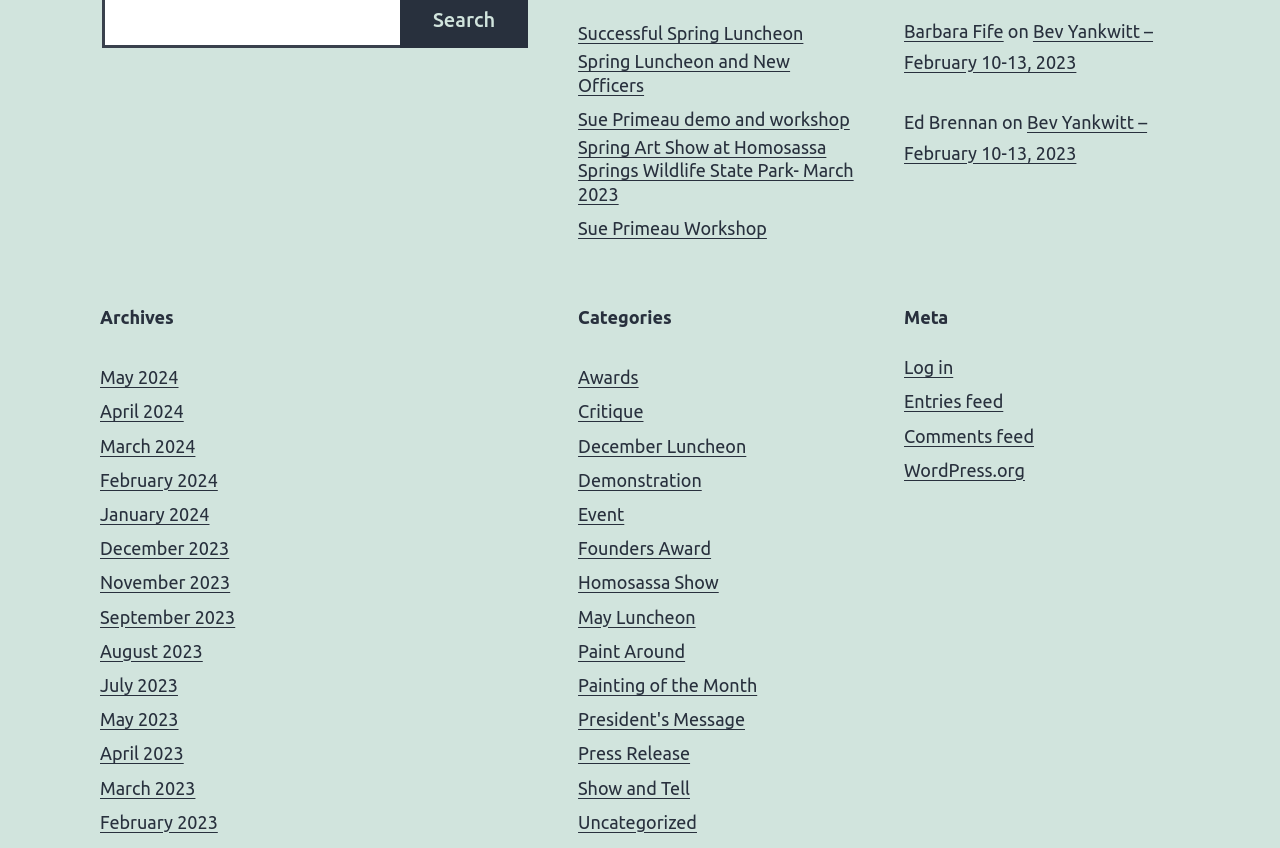What is the title of the first link?
Please use the image to provide a one-word or short phrase answer.

Successful Spring Luncheon